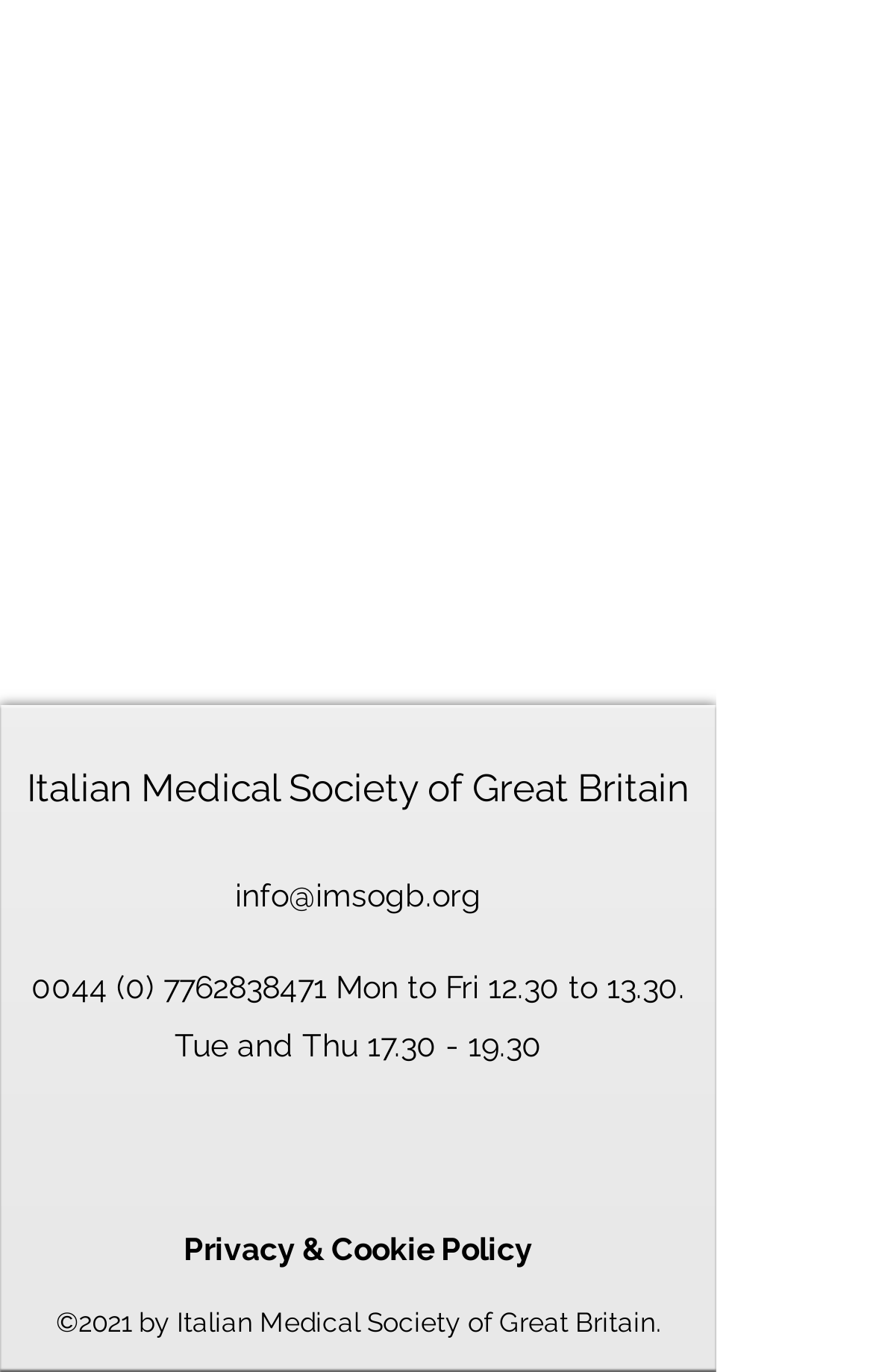Pinpoint the bounding box coordinates of the area that should be clicked to complete the following instruction: "Visit Italian Medical Society of Great Britain website". The coordinates must be given as four float numbers between 0 and 1, i.e., [left, top, right, bottom].

[0.031, 0.559, 0.79, 0.591]